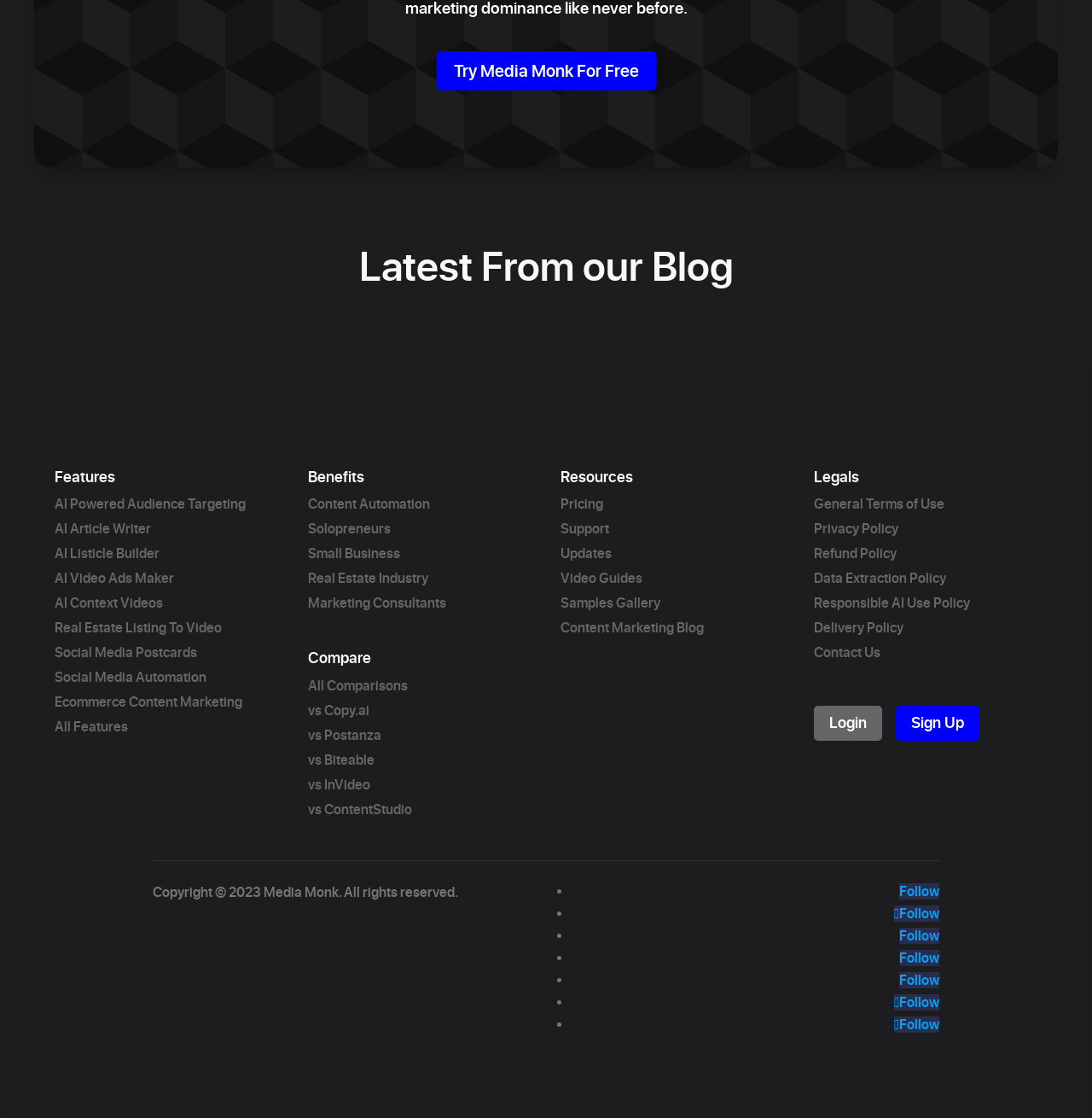Please identify the bounding box coordinates of the area that needs to be clicked to fulfill the following instruction: "Click the 'HOME' link."

None